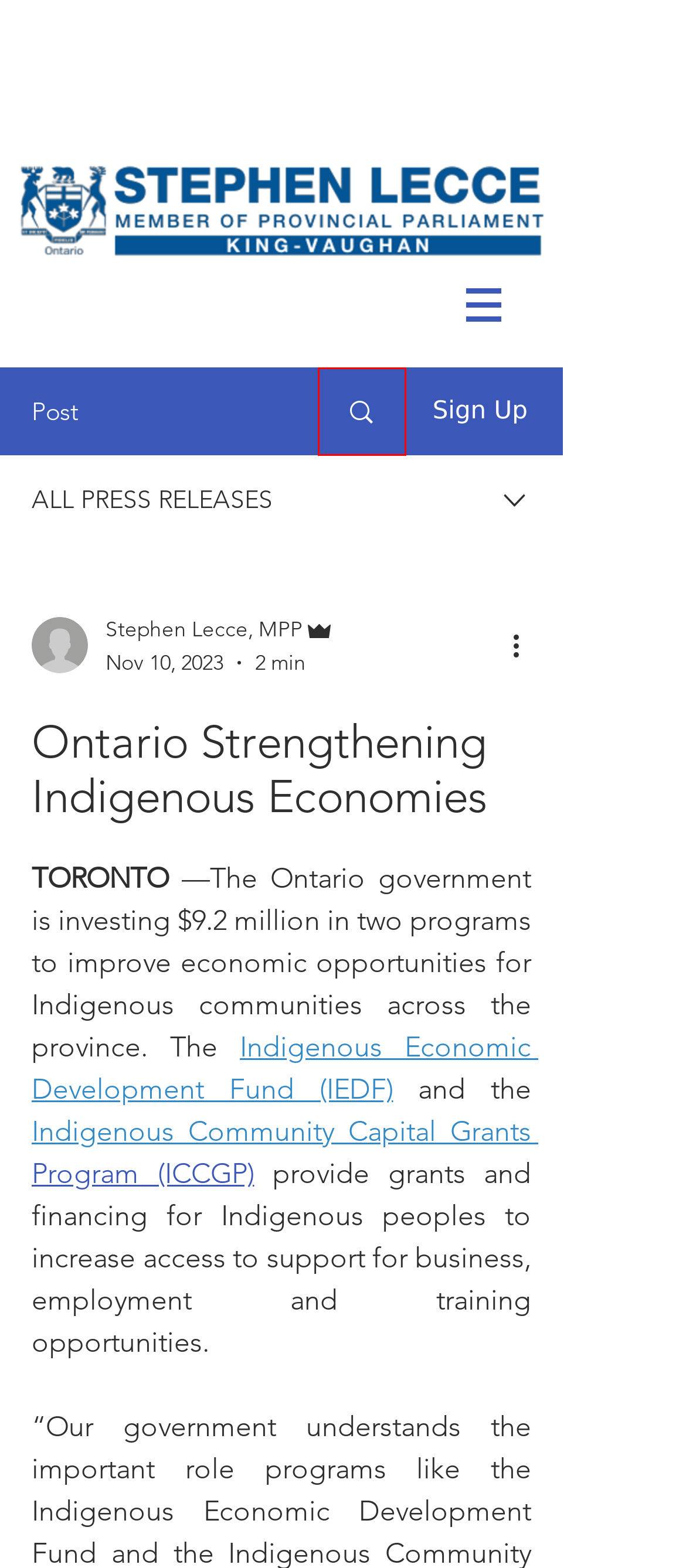Given a screenshot of a webpage with a red bounding box highlighting a UI element, choose the description that best corresponds to the new webpage after clicking the element within the red bounding box. Here are your options:
A. News Room | MPP, Stephen Lecce | Ontario
B. Funding for Indigenous economic development | ontario.ca
C. Ontario Continuing to Attract New Investments and Jobs
D. Available funding opportunities from the Ontario Government | ontario.ca
E. PROVINCIAL PRESS RELEASE
F. Get funding from the Ontario government | ontario.ca
G. Ontario Offering Free Fishing on Mother’s Day Weekend
H. Ontario Connecting Seniors to Specialized Care and Support

A